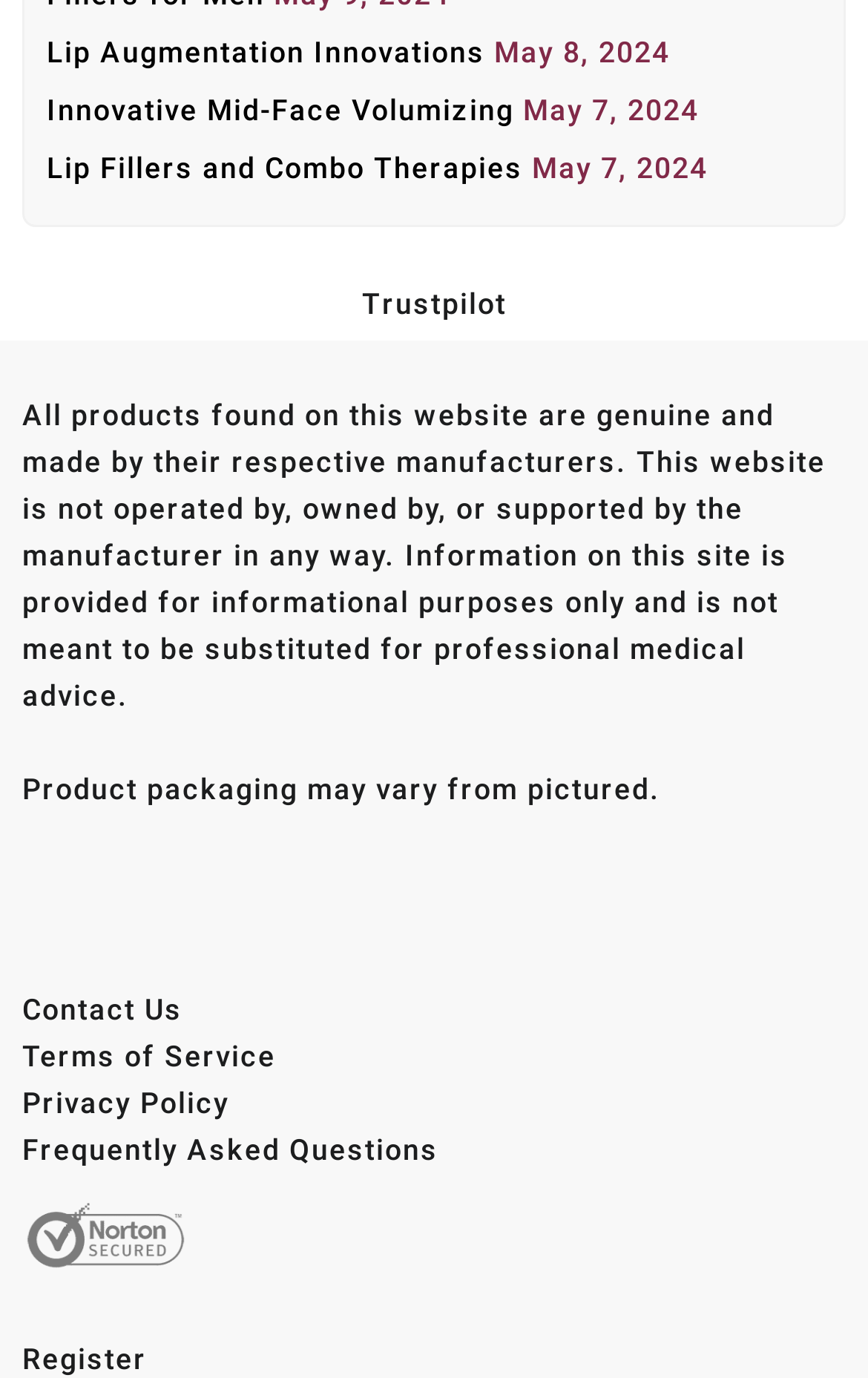Please identify the bounding box coordinates of where to click in order to follow the instruction: "Read about Lip Fillers and Combo Therapies".

[0.054, 0.11, 0.603, 0.134]